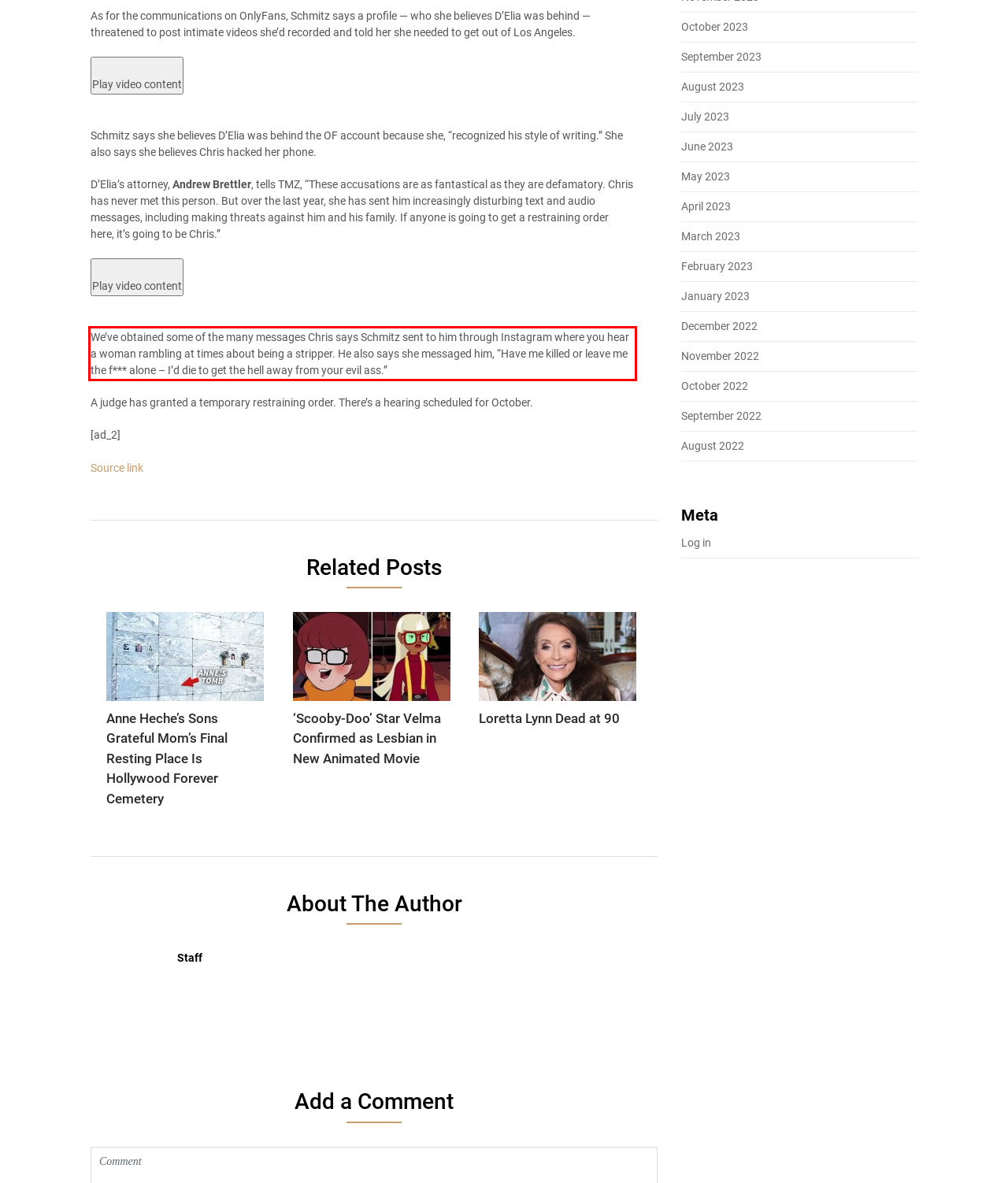Using the webpage screenshot, recognize and capture the text within the red bounding box.

We’ve obtained some of the many messages Chris says Schmitz sent to him through Instagram where you hear a woman rambling at times about being a stripper. He also says she messaged him, “Have me killed or leave me the f*** alone – I’d die to get the hell away from your evil ass.”